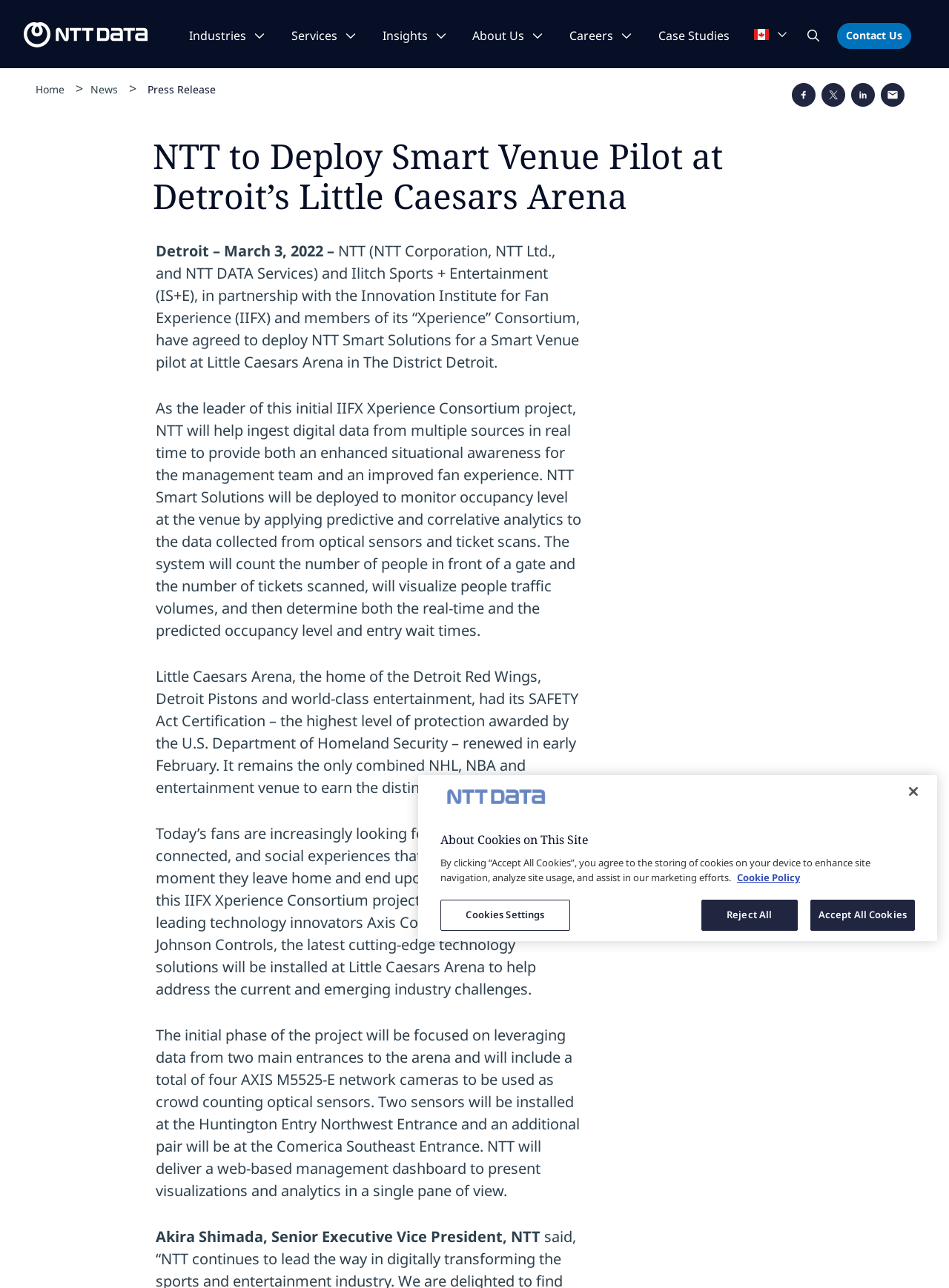Please find and generate the text of the main header of the webpage.

NTT to Deploy Smart Venue Pilot at Detroit’s Little Caesars Arena